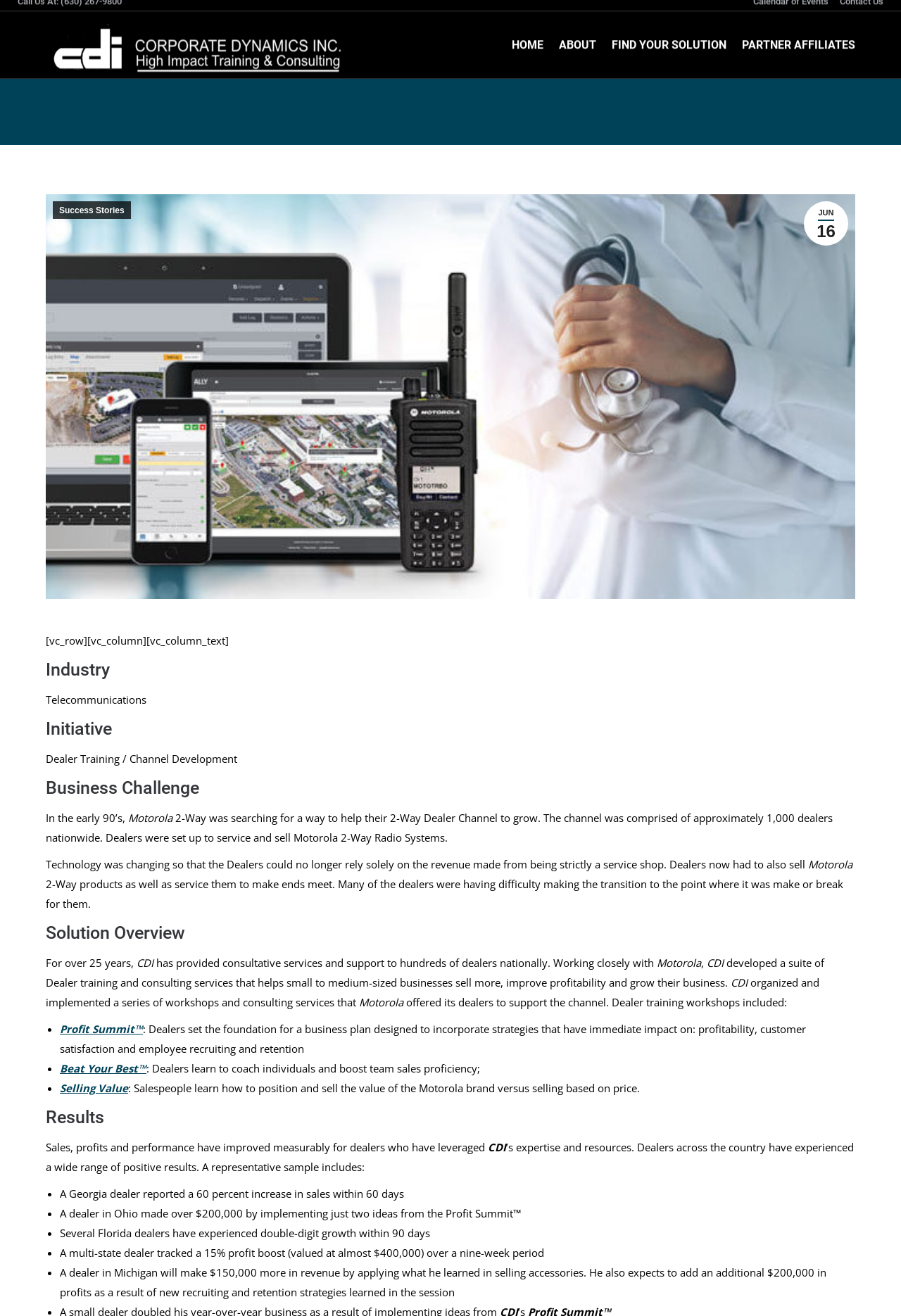Please determine the bounding box coordinates for the element that should be clicked to follow these instructions: "Contact us".

[0.932, 0.003, 0.98, 0.013]